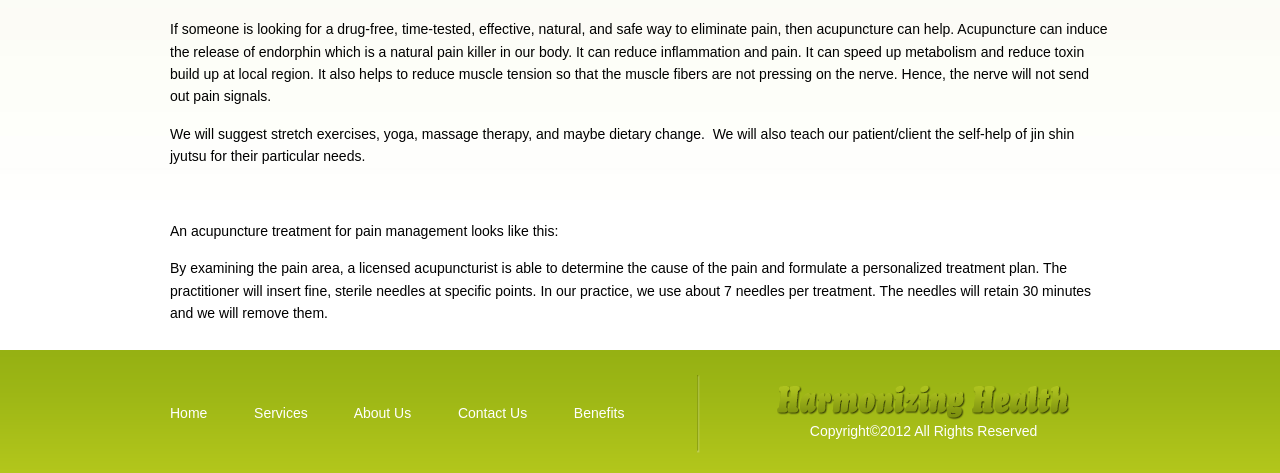What is the copyright year of the website?
Using the information from the image, give a concise answer in one word or a short phrase.

2012